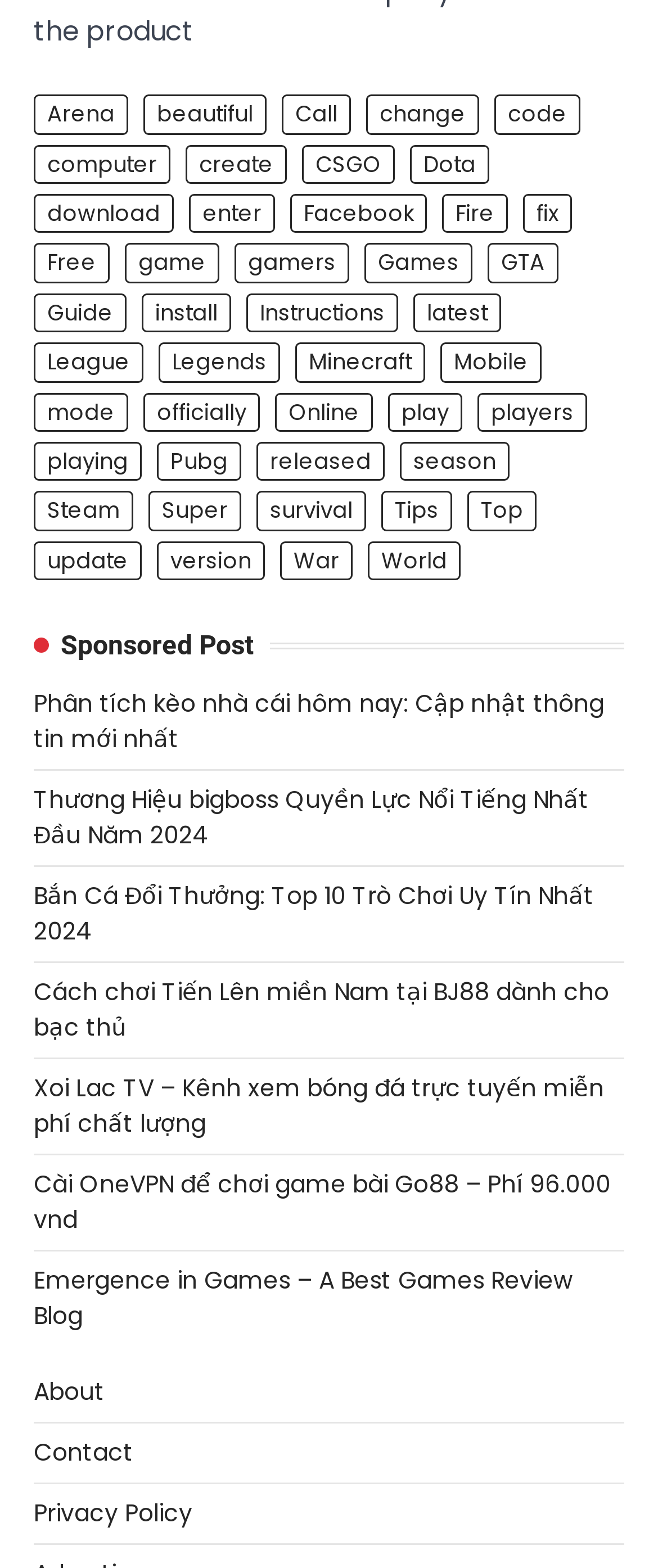Determine the bounding box coordinates of the section to be clicked to follow the instruction: "Read the article about Physical Therapist Certification". The coordinates should be given as four float numbers between 0 and 1, formatted as [left, top, right, bottom].

None